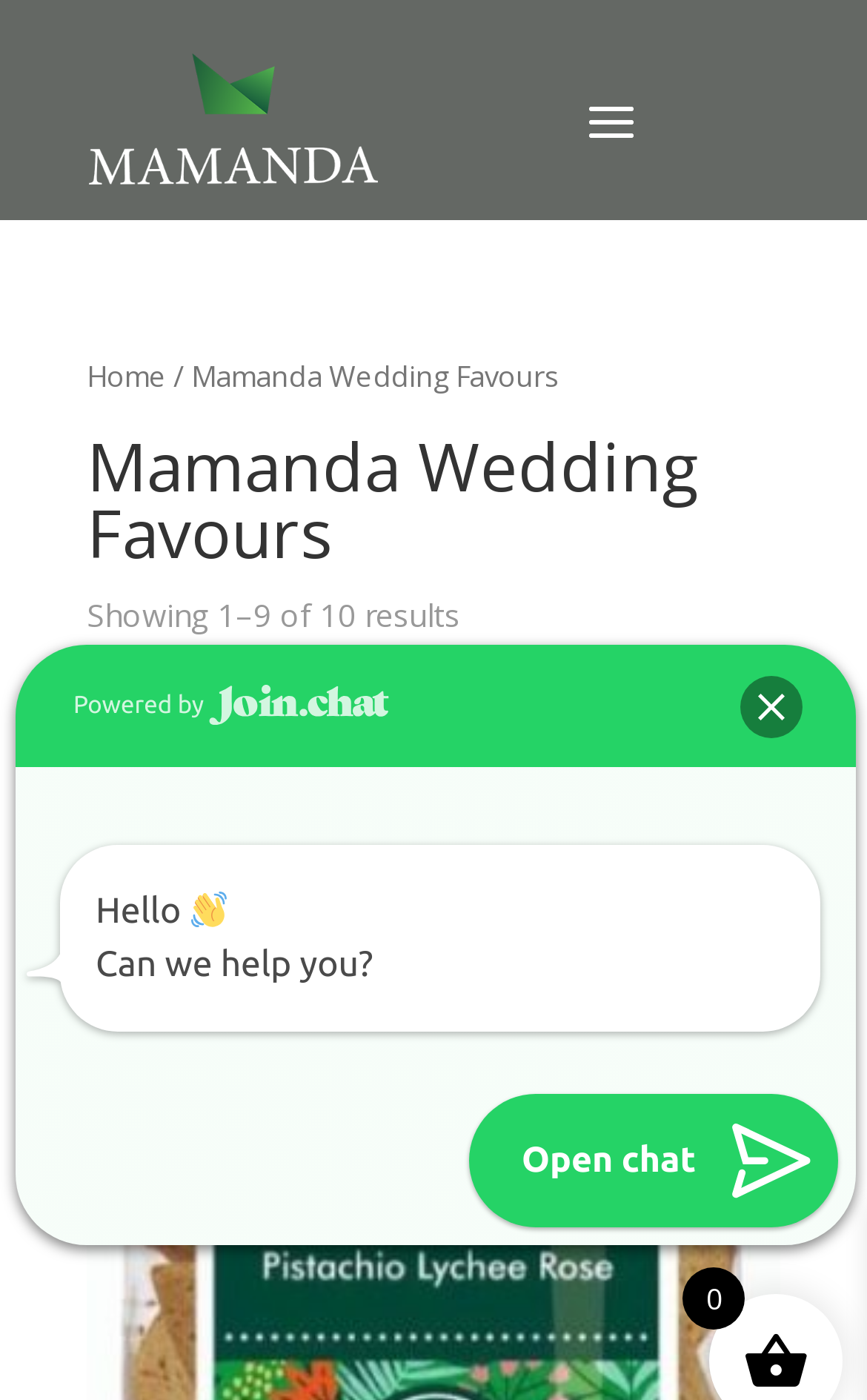Determine the heading of the webpage and extract its text content.

Mamanda Wedding Favours